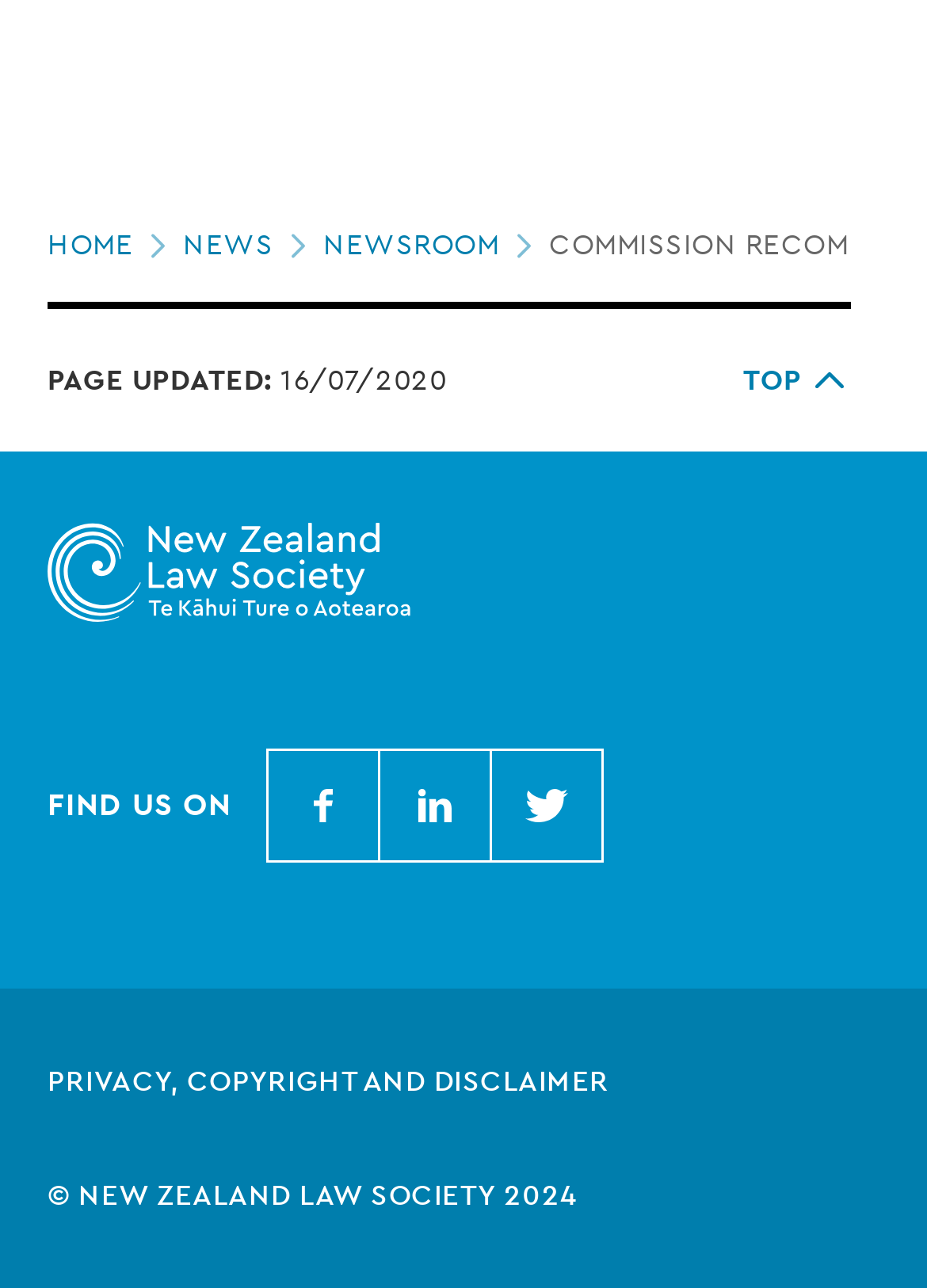Find the bounding box coordinates of the UI element according to this description: "Newsroom".

[0.349, 0.173, 0.592, 0.207]